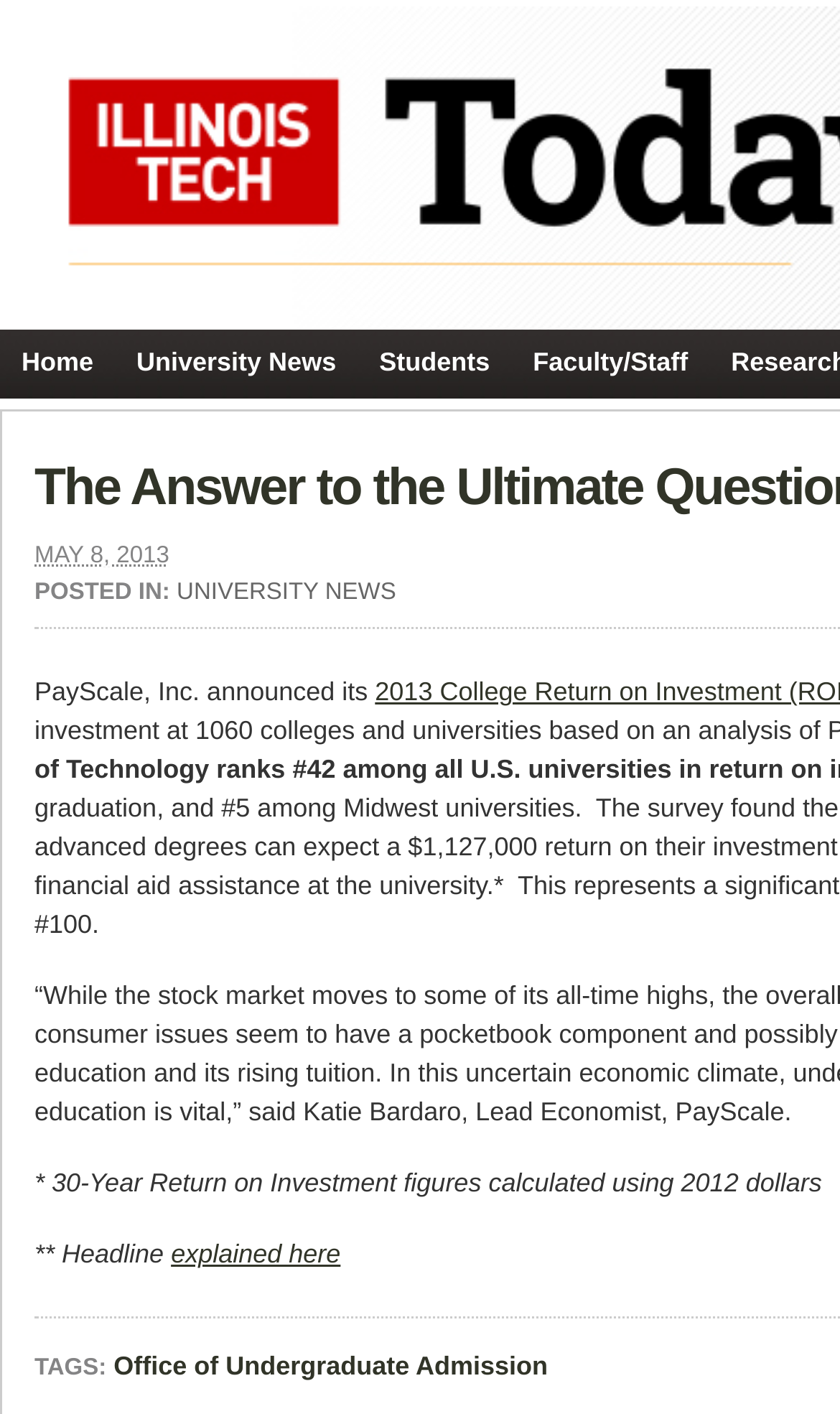Please provide a brief answer to the following inquiry using a single word or phrase:
What is the date of the post?

MAY 8, 2013